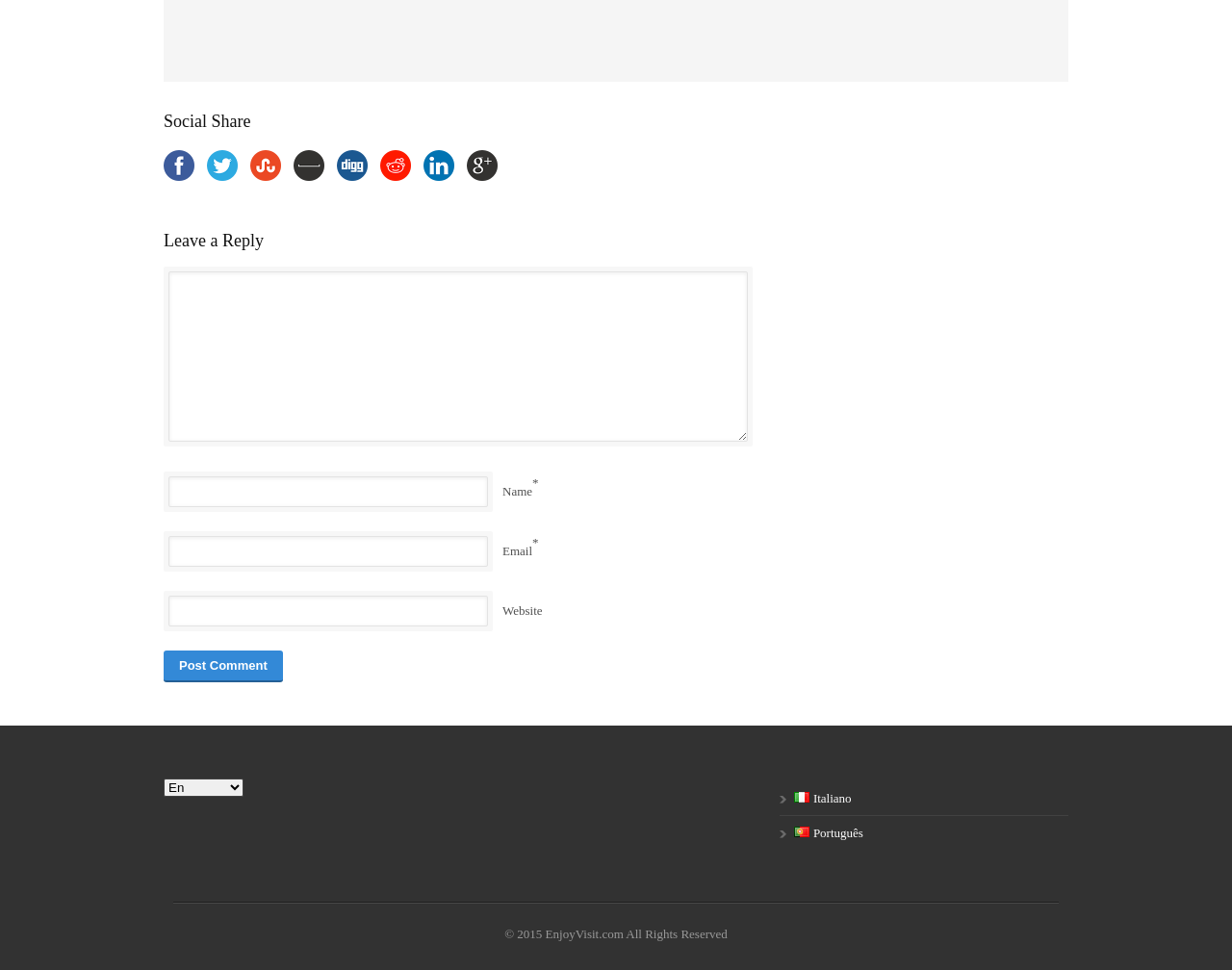Find the bounding box coordinates of the element to click in order to complete the given instruction: "Get the full Seth Klarman series in PDF."

None